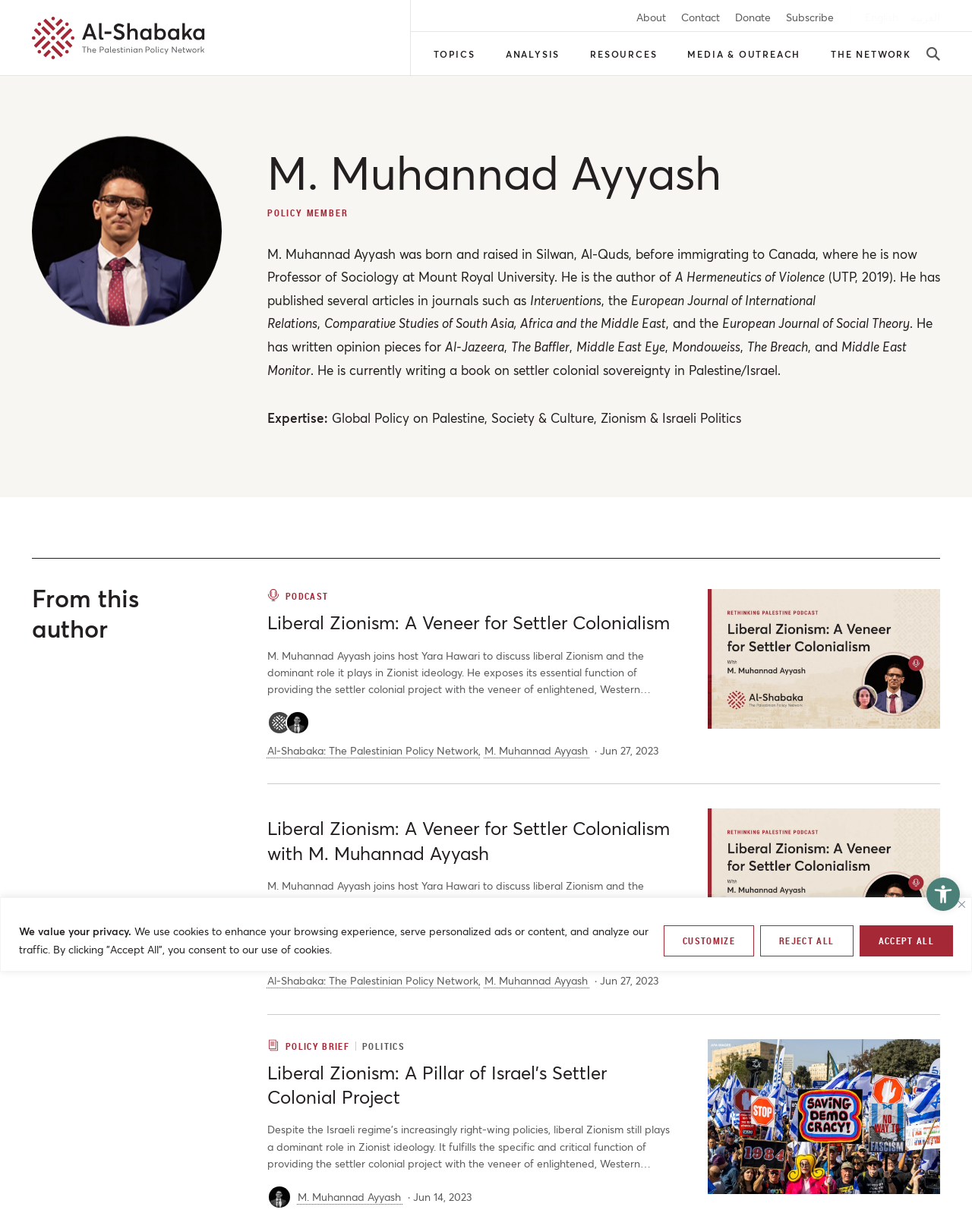What is the main heading displayed on the webpage? Please provide the text.

M. Muhannad Ayyash 